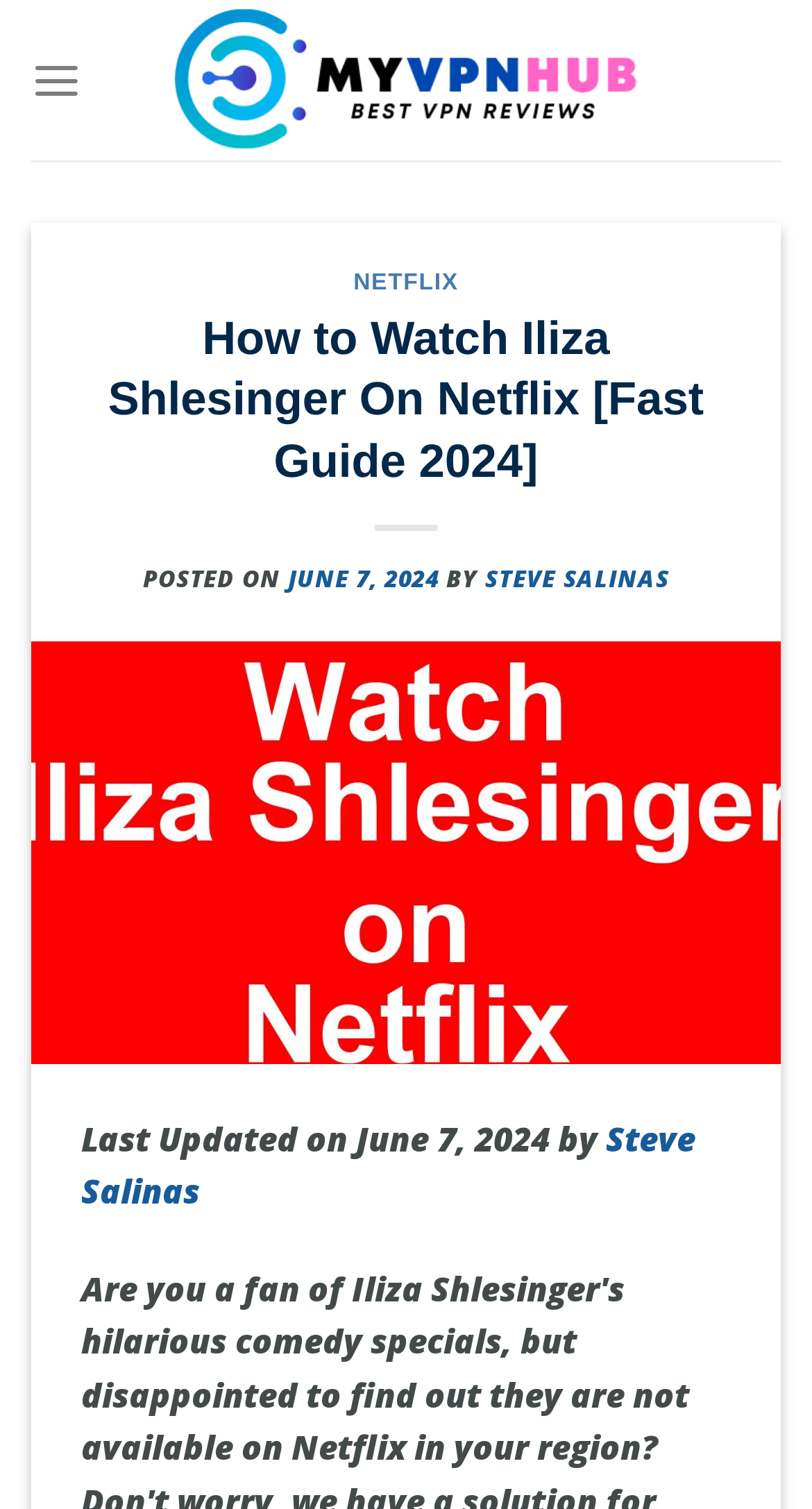Determine the heading of the webpage and extract its text content.

How to Watch Iliza Shlesinger On Netflix [Fast Guide 2024]